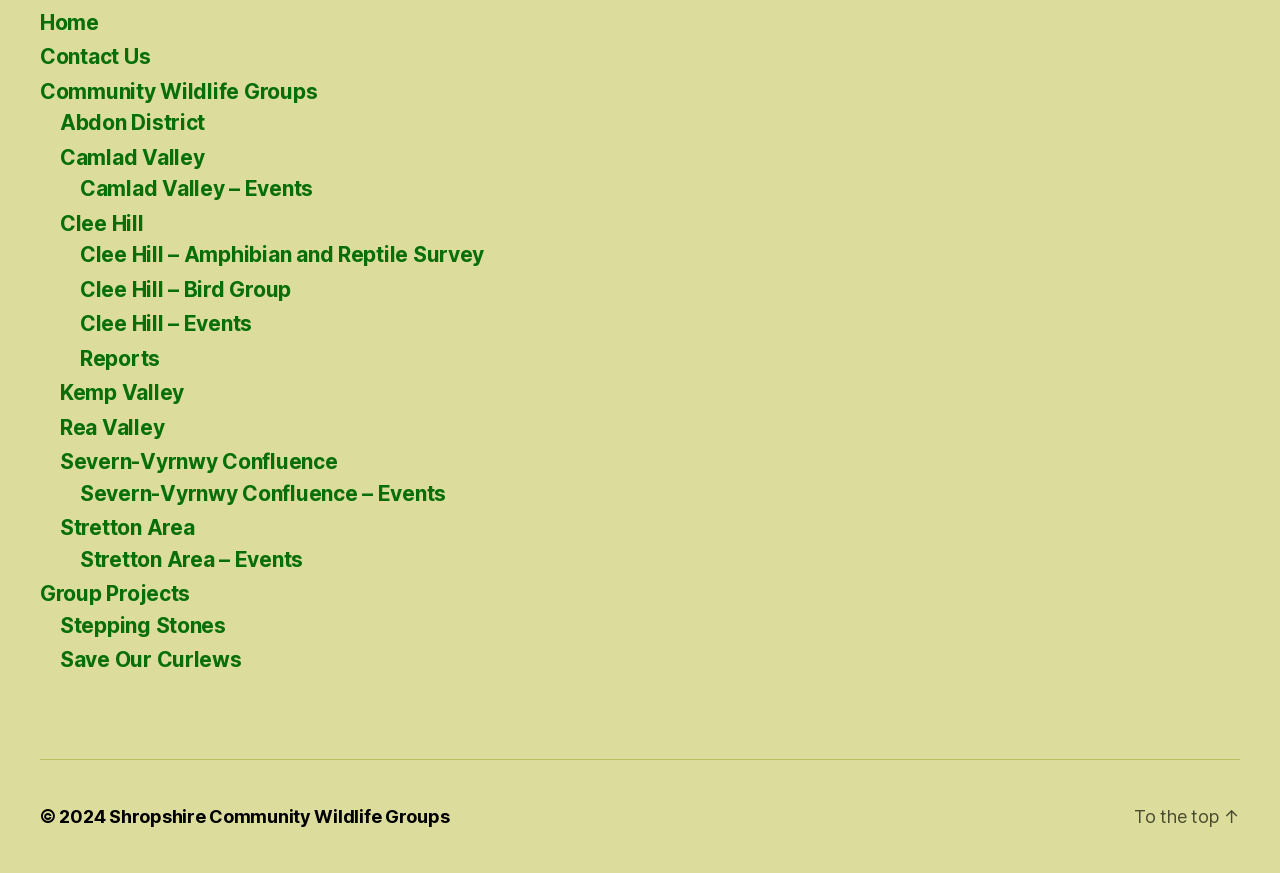Locate the bounding box coordinates of the area you need to click to fulfill this instruction: 'Click on the 'HOME' menu item'. The coordinates must be in the form of four float numbers ranging from 0 to 1: [left, top, right, bottom].

None